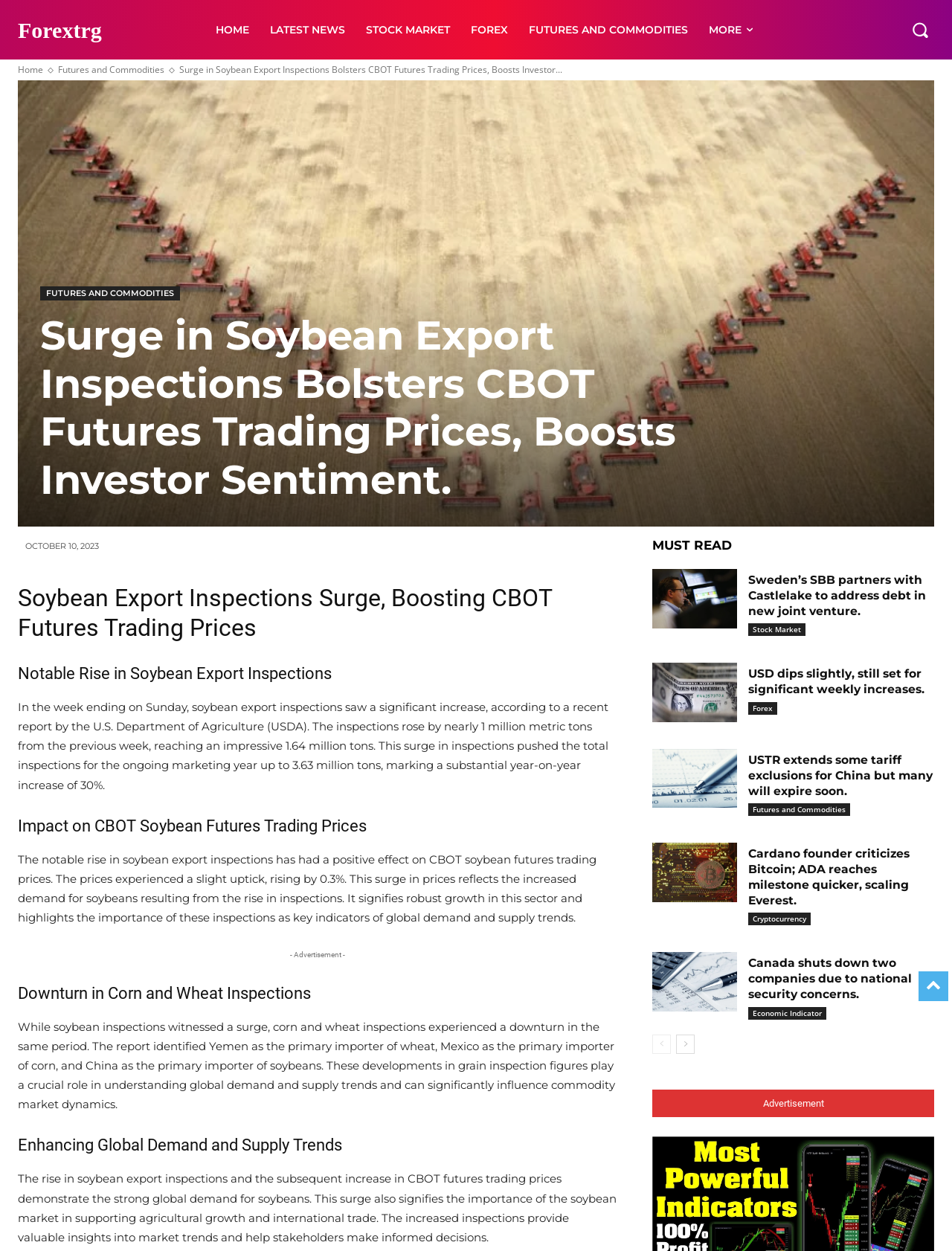Identify the bounding box coordinates for the UI element described by the following text: "Futures and Commodities". Provide the coordinates as four float numbers between 0 and 1, in the format [left, top, right, bottom].

[0.042, 0.229, 0.189, 0.24]